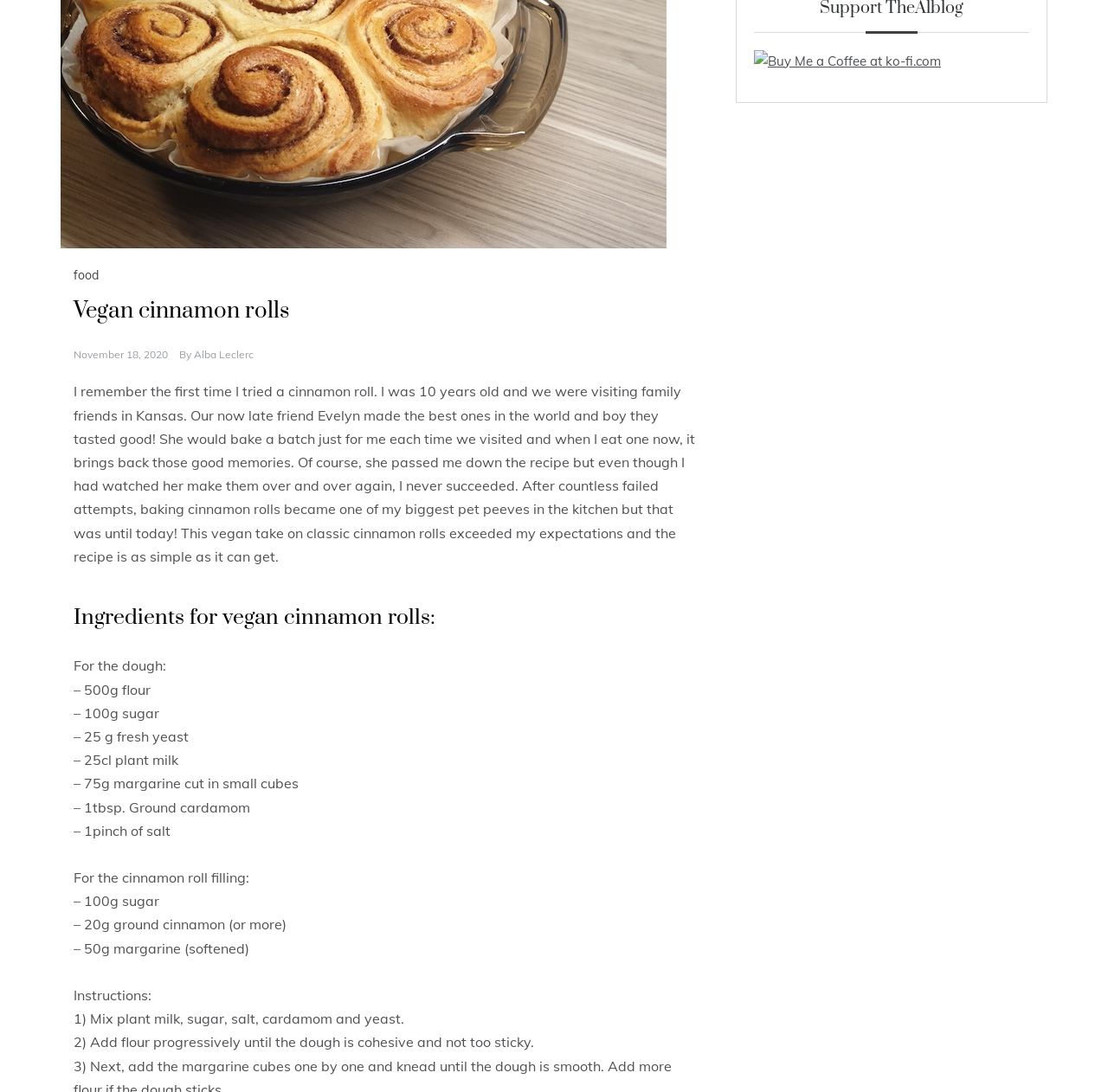Determine the bounding box coordinates in the format (top-left x, top-left y, bottom-right x, bottom-right y). Ensure all values are floating point numbers between 0 and 1. Identify the bounding box of the UI element described by: November 18, 2020January 19, 2024

[0.066, 0.319, 0.152, 0.331]